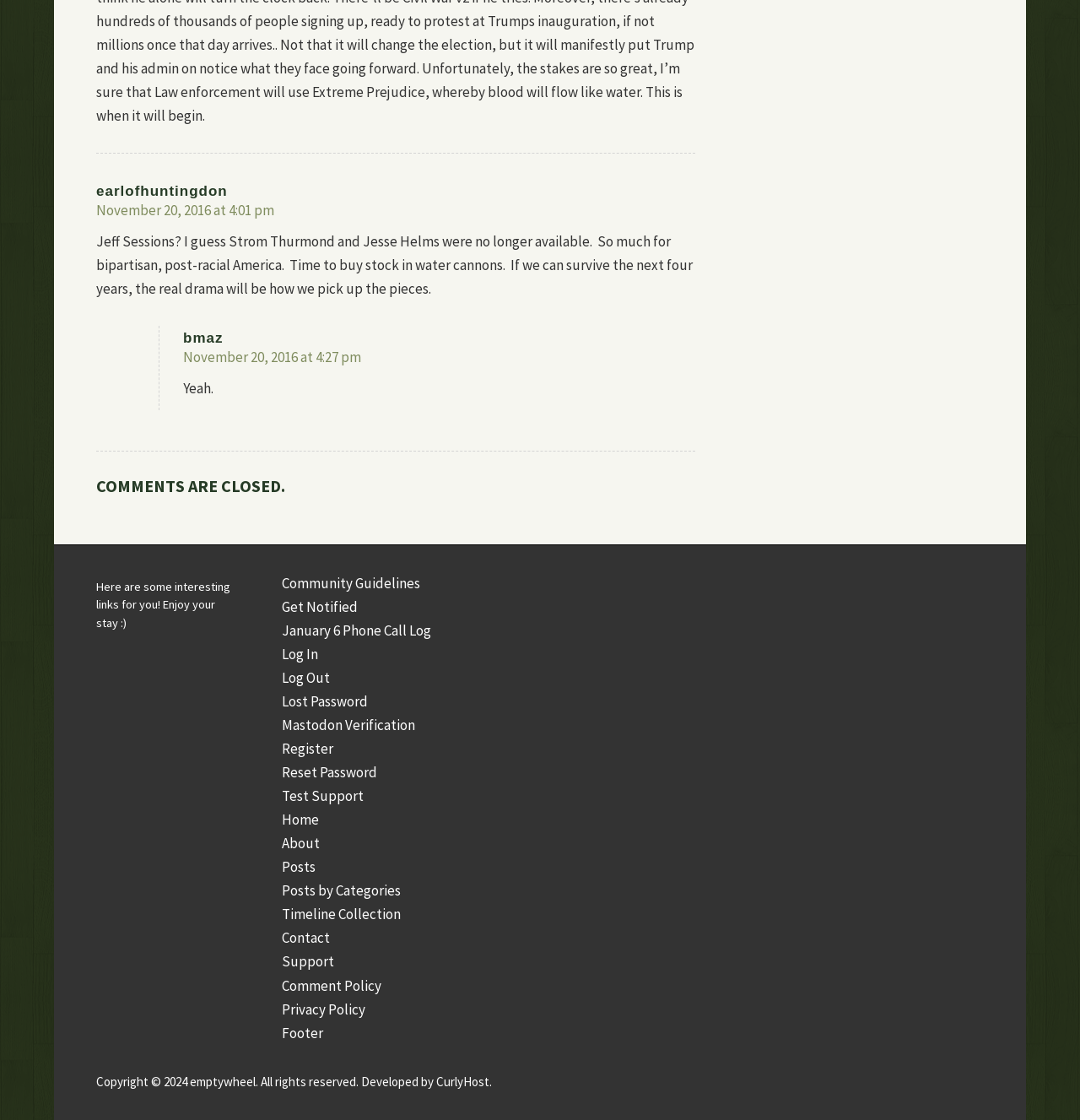What is the date of the second comment?
Please provide a single word or phrase as the answer based on the screenshot.

November 20, 2016